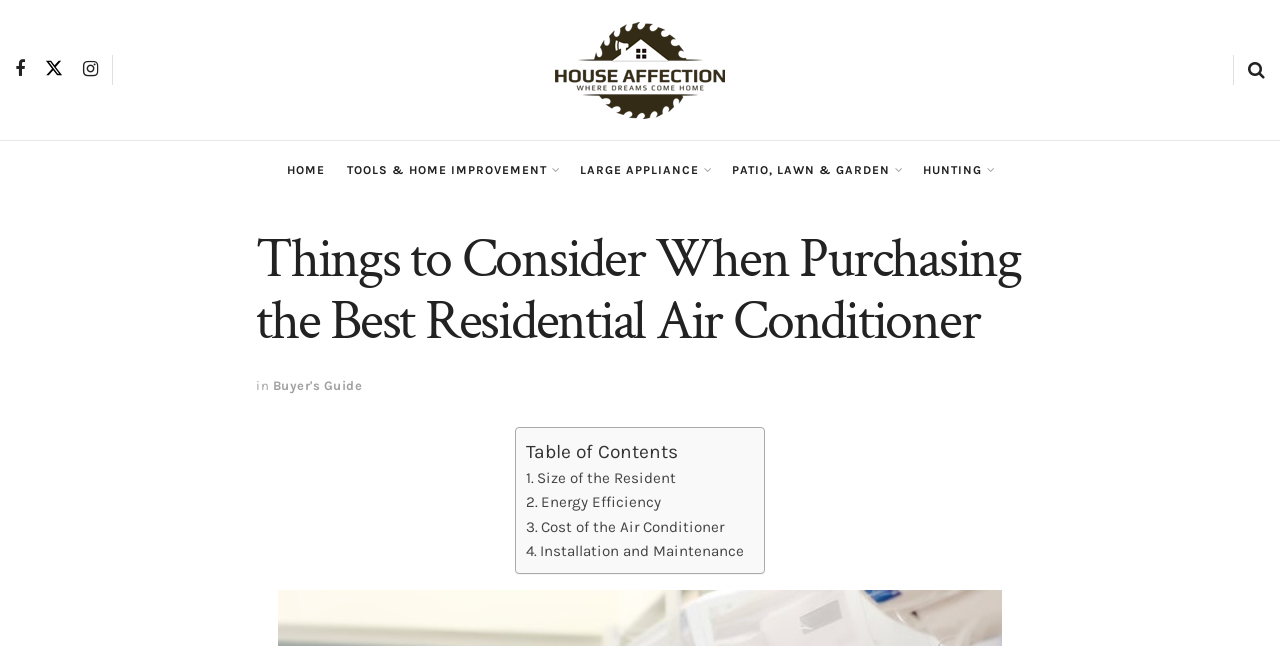Determine the bounding box coordinates of the region I should click to achieve the following instruction: "Go to the 'TOOLS & HOME IMPROVEMENT' section". Ensure the bounding box coordinates are four float numbers between 0 and 1, i.e., [left, top, right, bottom].

[0.271, 0.218, 0.436, 0.308]